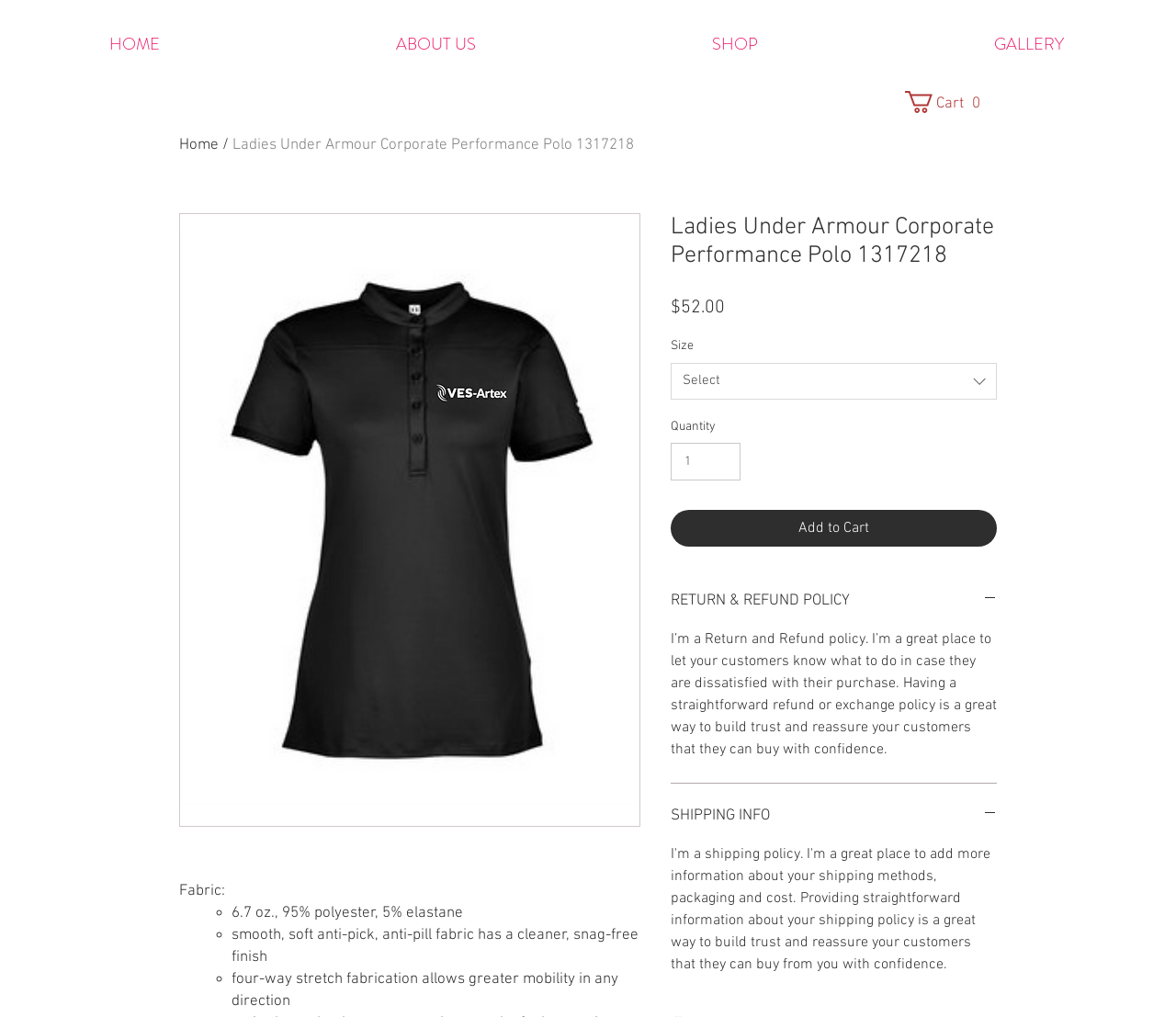Determine the bounding box coordinates for the clickable element to execute this instruction: "View the return and refund policy". Provide the coordinates as four float numbers between 0 and 1, i.e., [left, top, right, bottom].

[0.57, 0.581, 0.848, 0.602]